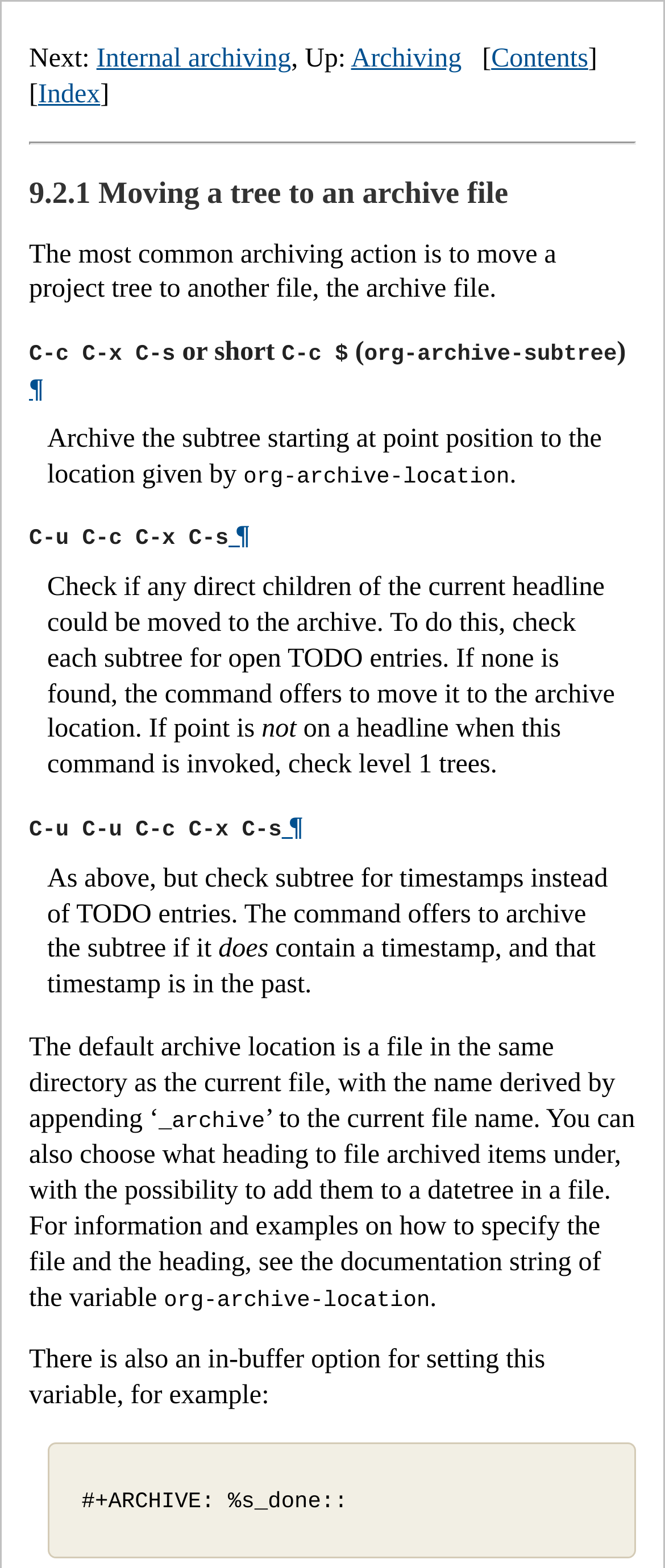Can you find the bounding box coordinates of the area I should click to execute the following instruction: "Check 'org-archive-location'"?

[0.366, 0.295, 0.766, 0.312]